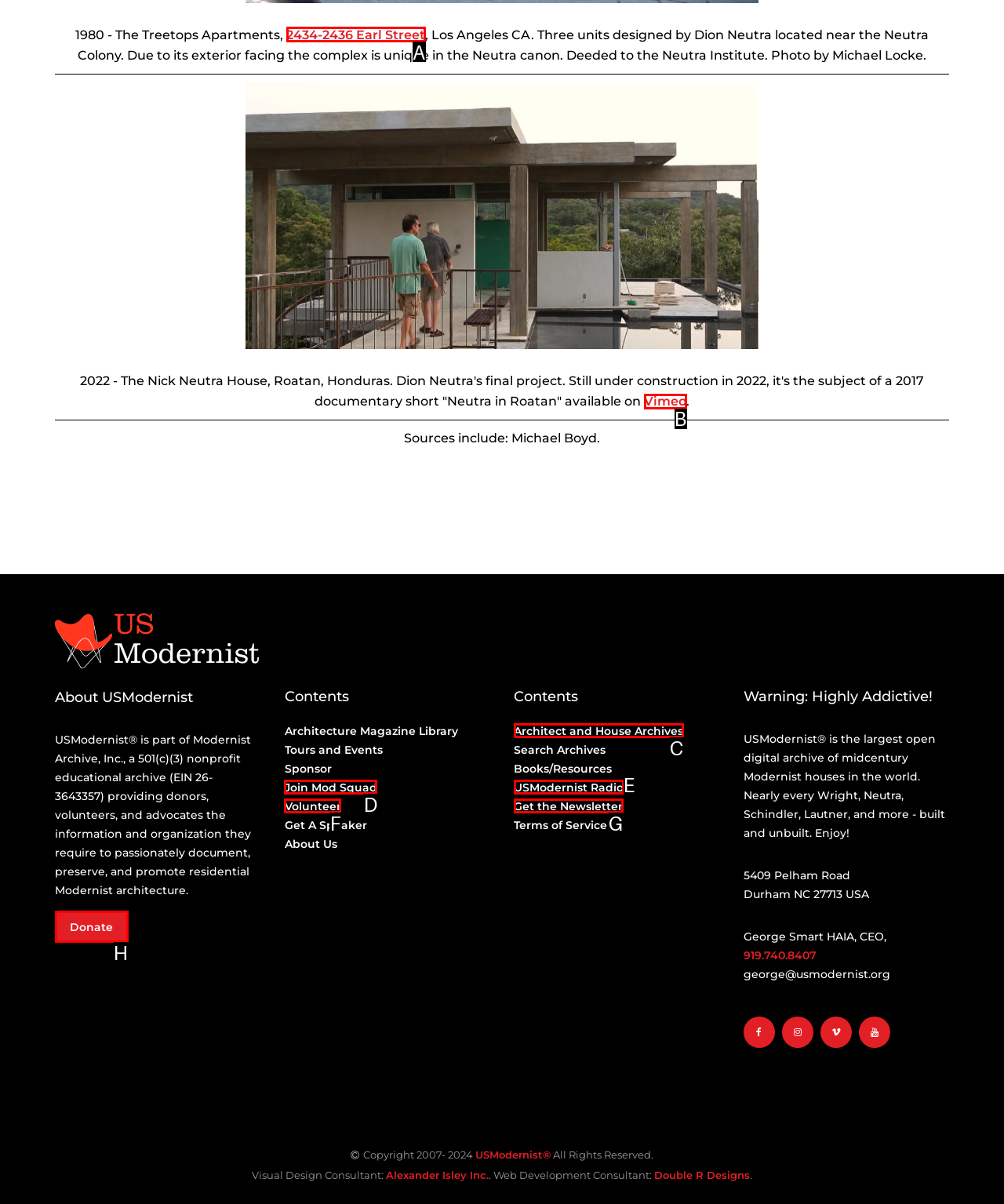Please identify the UI element that matches the description: Architect and House Archives
Respond with the letter of the correct option.

C